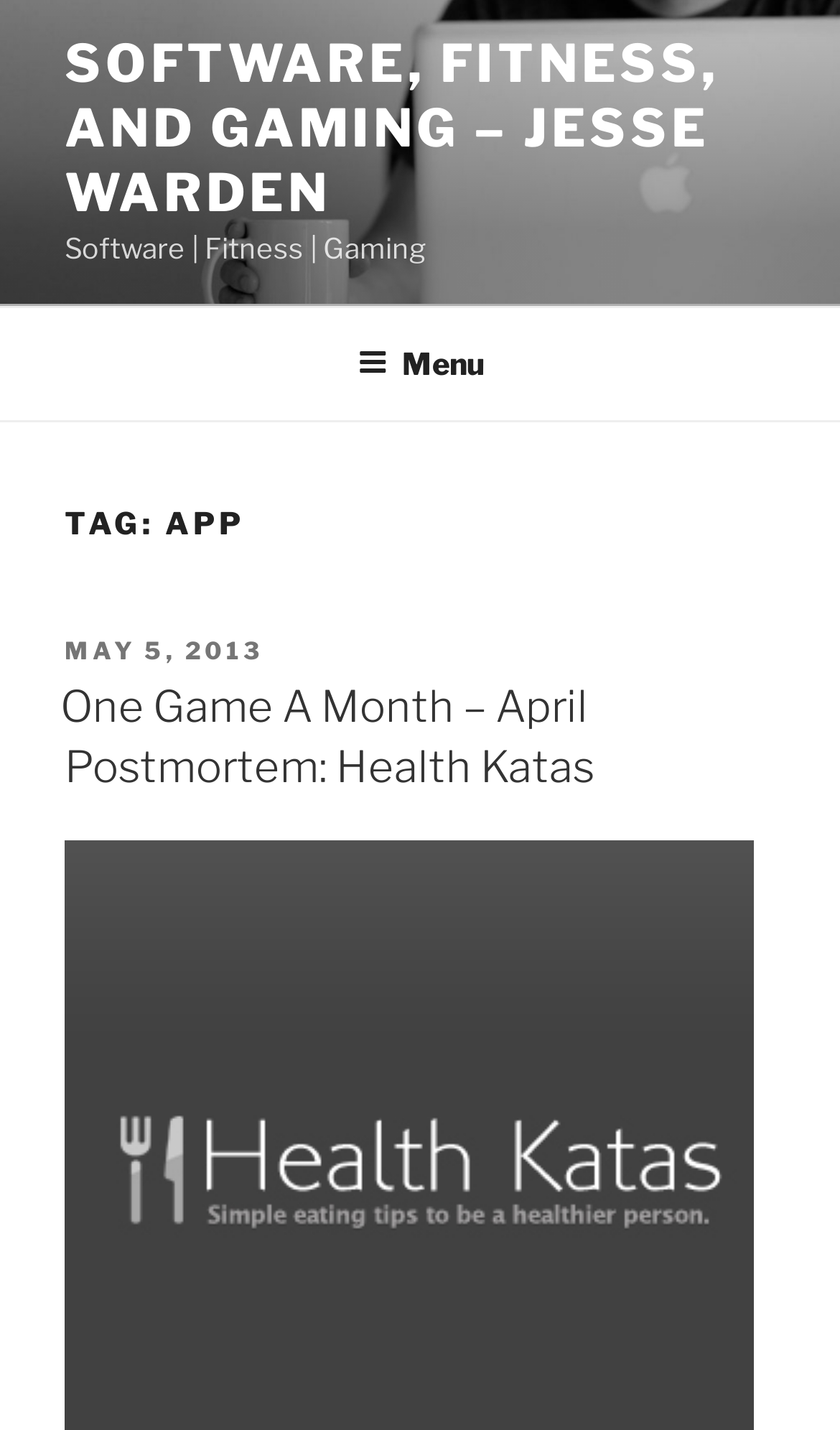Consider the image and give a detailed and elaborate answer to the question: 
What is the category of the post?

I determined the answer by looking at the heading 'TAG: APP' which is a child element of the root element, indicating that the post is categorized under 'APP'.